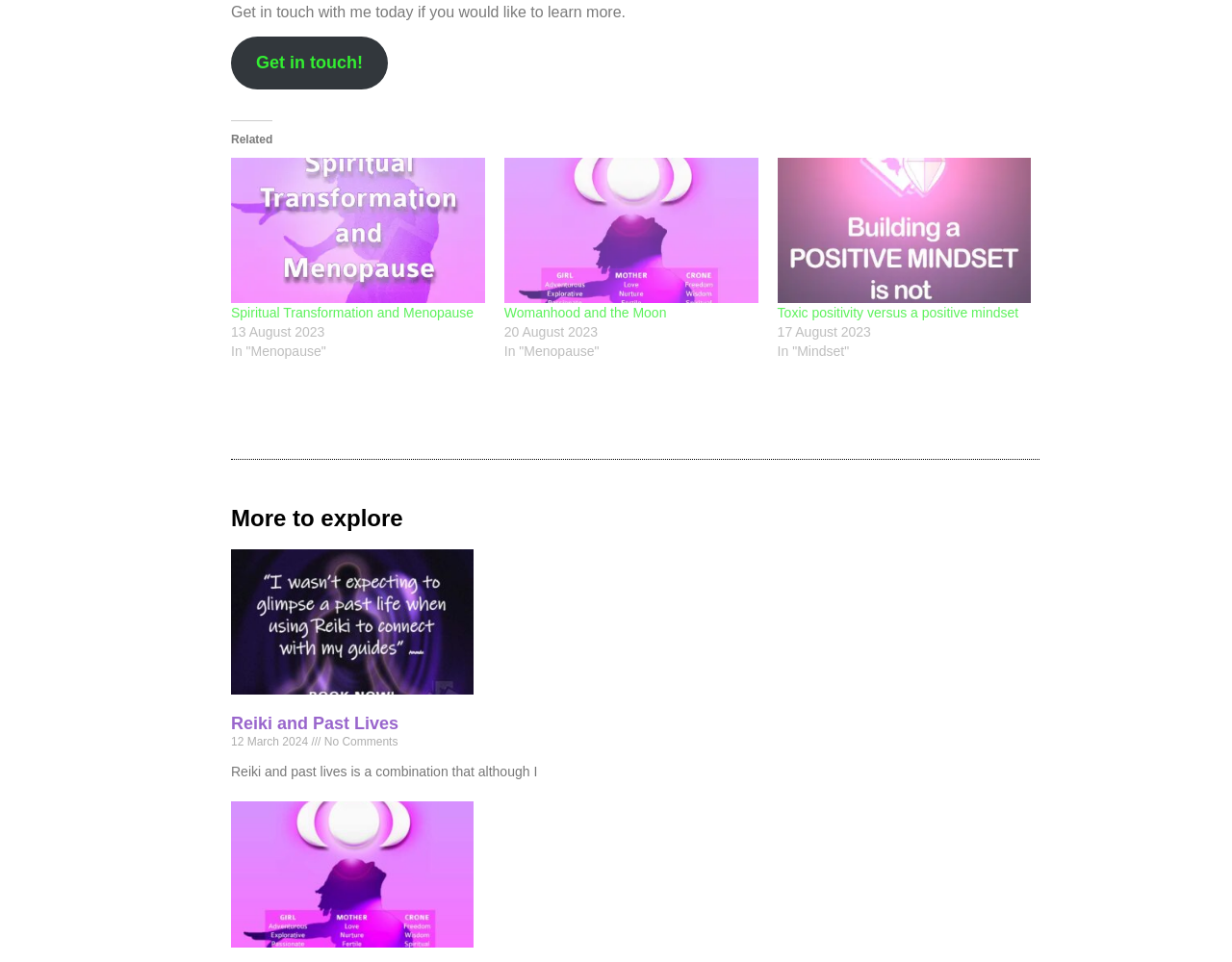How many articles are there under 'More to explore'?
Using the image as a reference, answer the question with a short word or phrase.

1